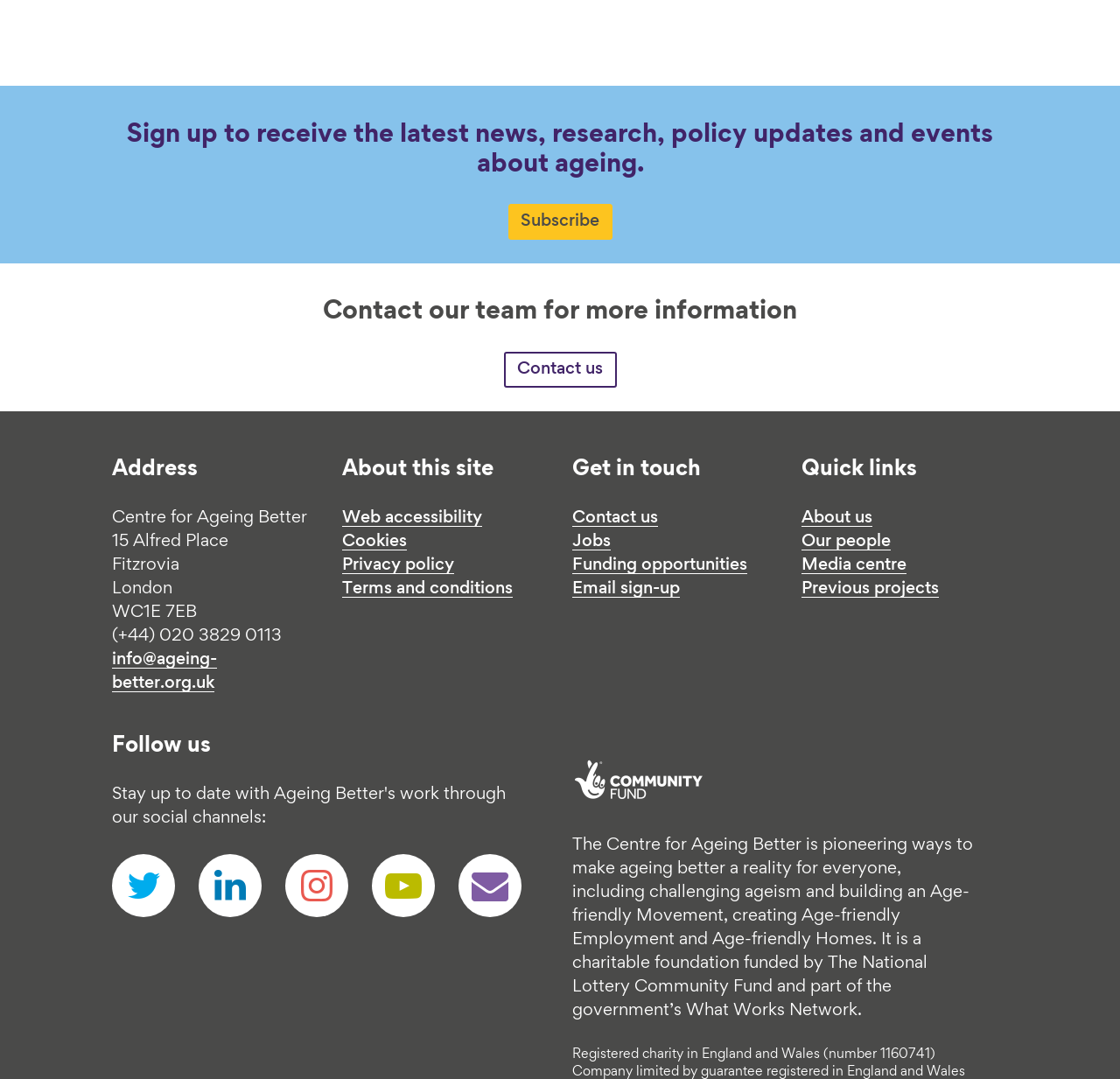What is the organization's address?
Answer the question with just one word or phrase using the image.

15 Alfred Place, Fitzrovia, London WC1E 7EB